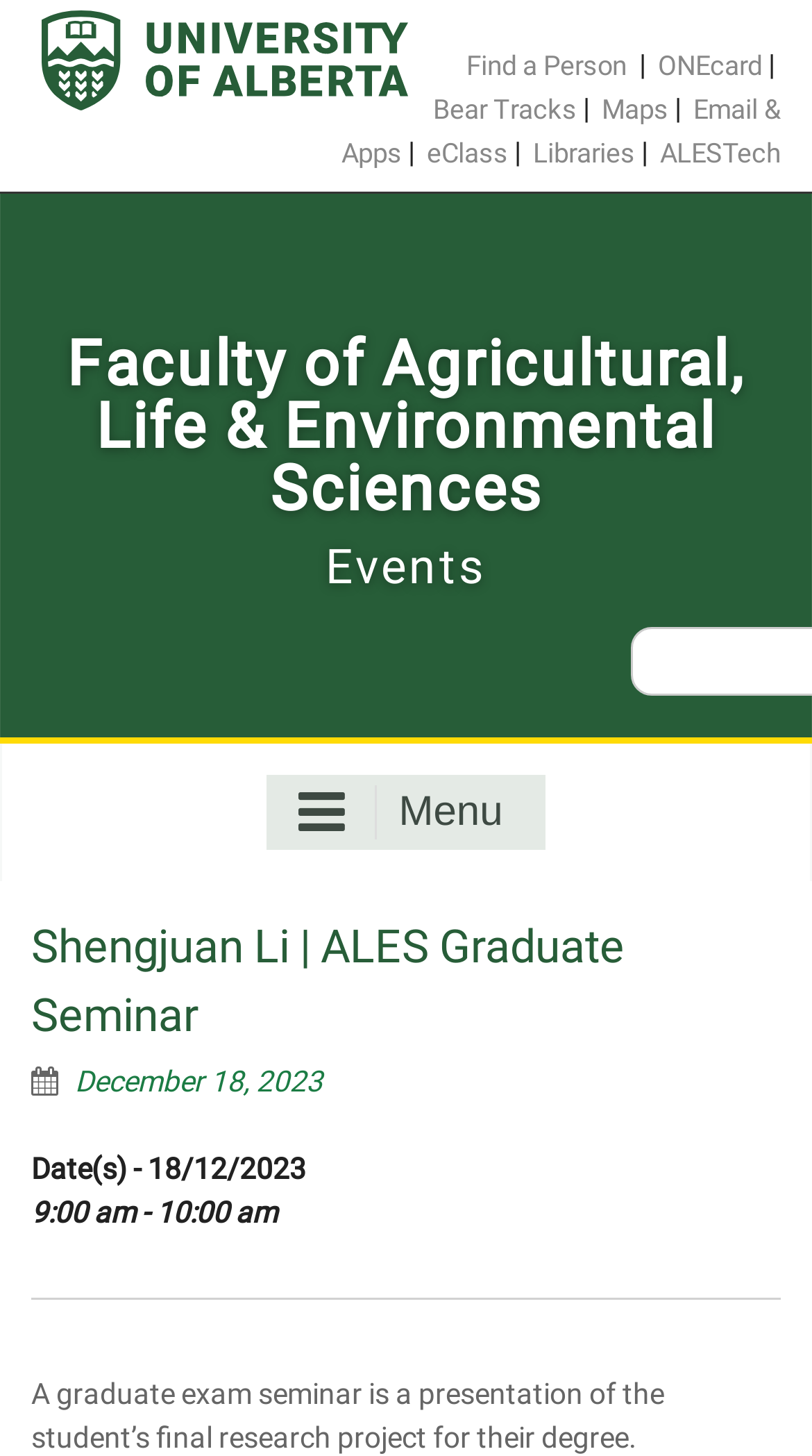Please specify the bounding box coordinates of the clickable region to carry out the following instruction: "Go to Faculty of Agricultural, Life & Environmental Sciences". The coordinates should be four float numbers between 0 and 1, in the format [left, top, right, bottom].

[0.082, 0.225, 0.918, 0.361]